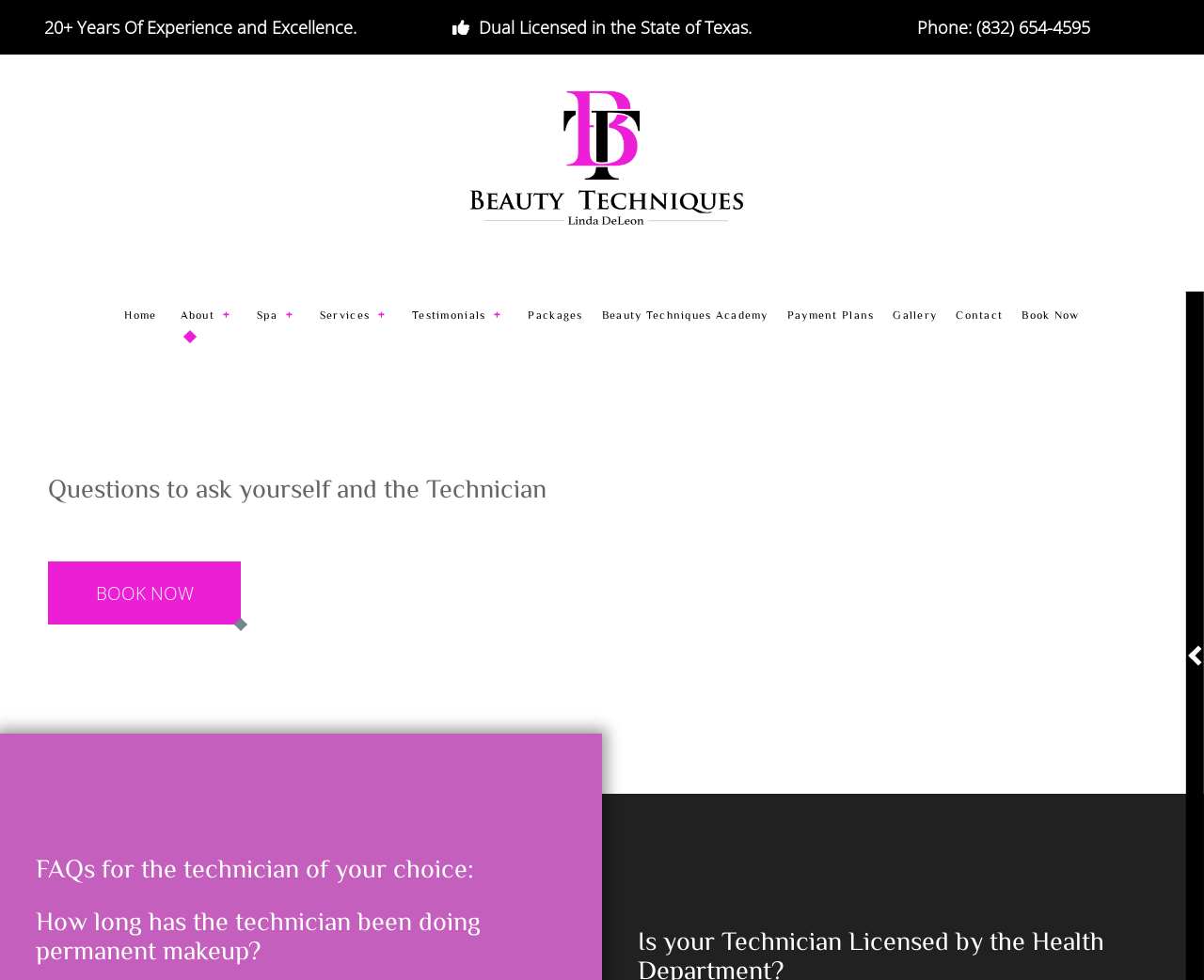Pinpoint the bounding box coordinates of the area that should be clicked to complete the following instruction: "Call the phone number". The coordinates must be given as four float numbers between 0 and 1, i.e., [left, top, right, bottom].

[0.811, 0.016, 0.905, 0.039]